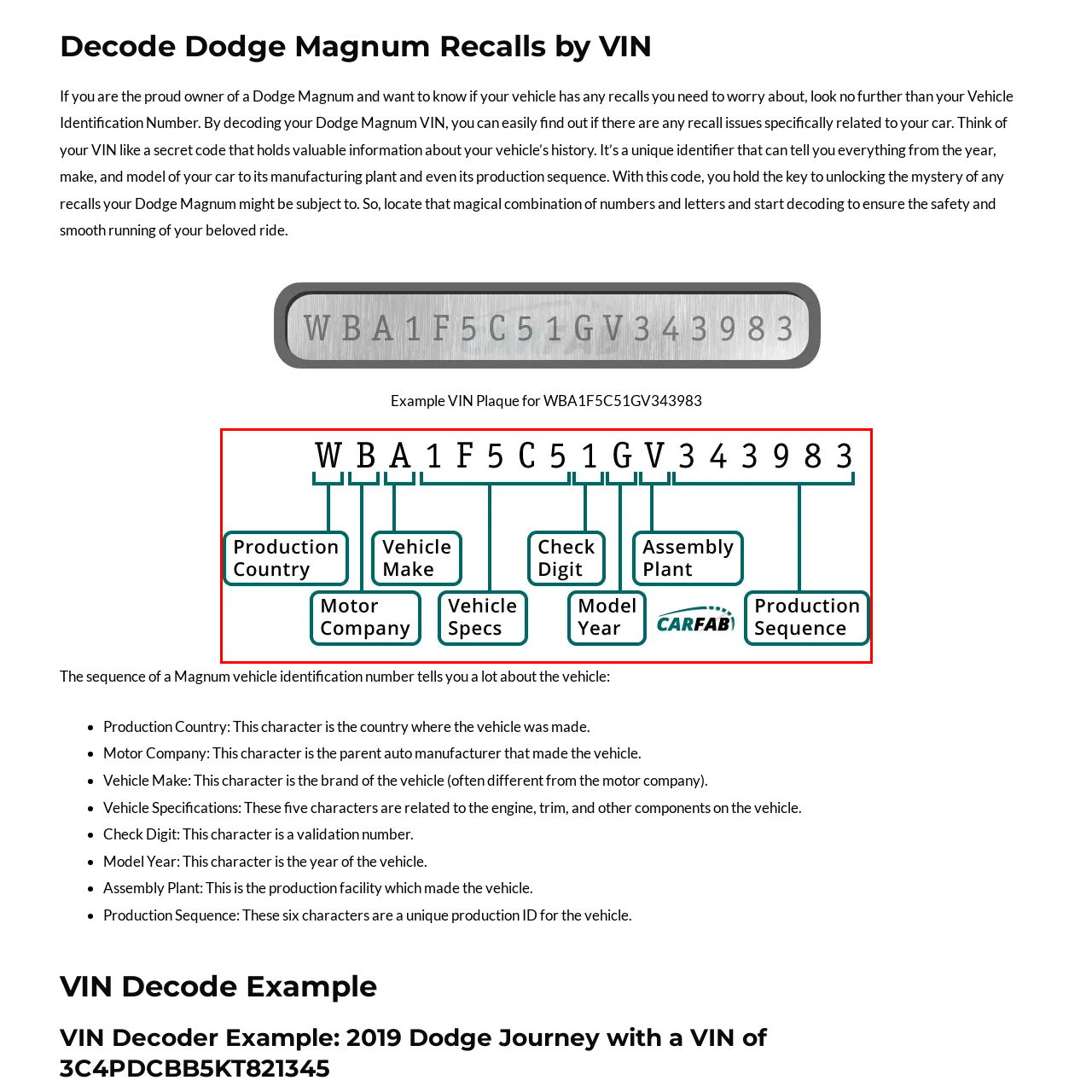Direct your attention to the image enclosed by the red boundary, What is the function of the check digit in the VIN? 
Answer concisely using a single word or phrase.

Unknown